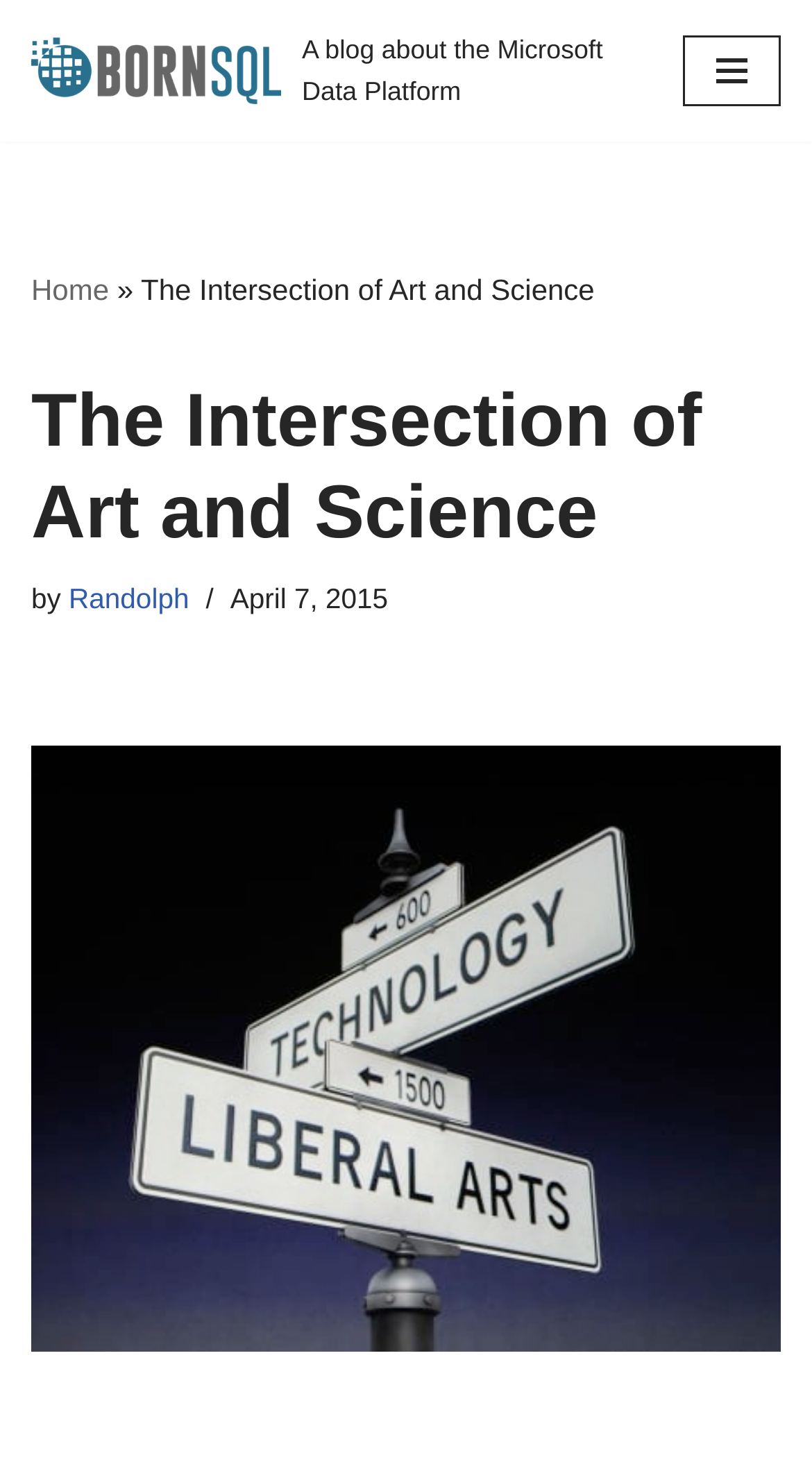Determine and generate the text content of the webpage's headline.

The Intersection of Art and Science